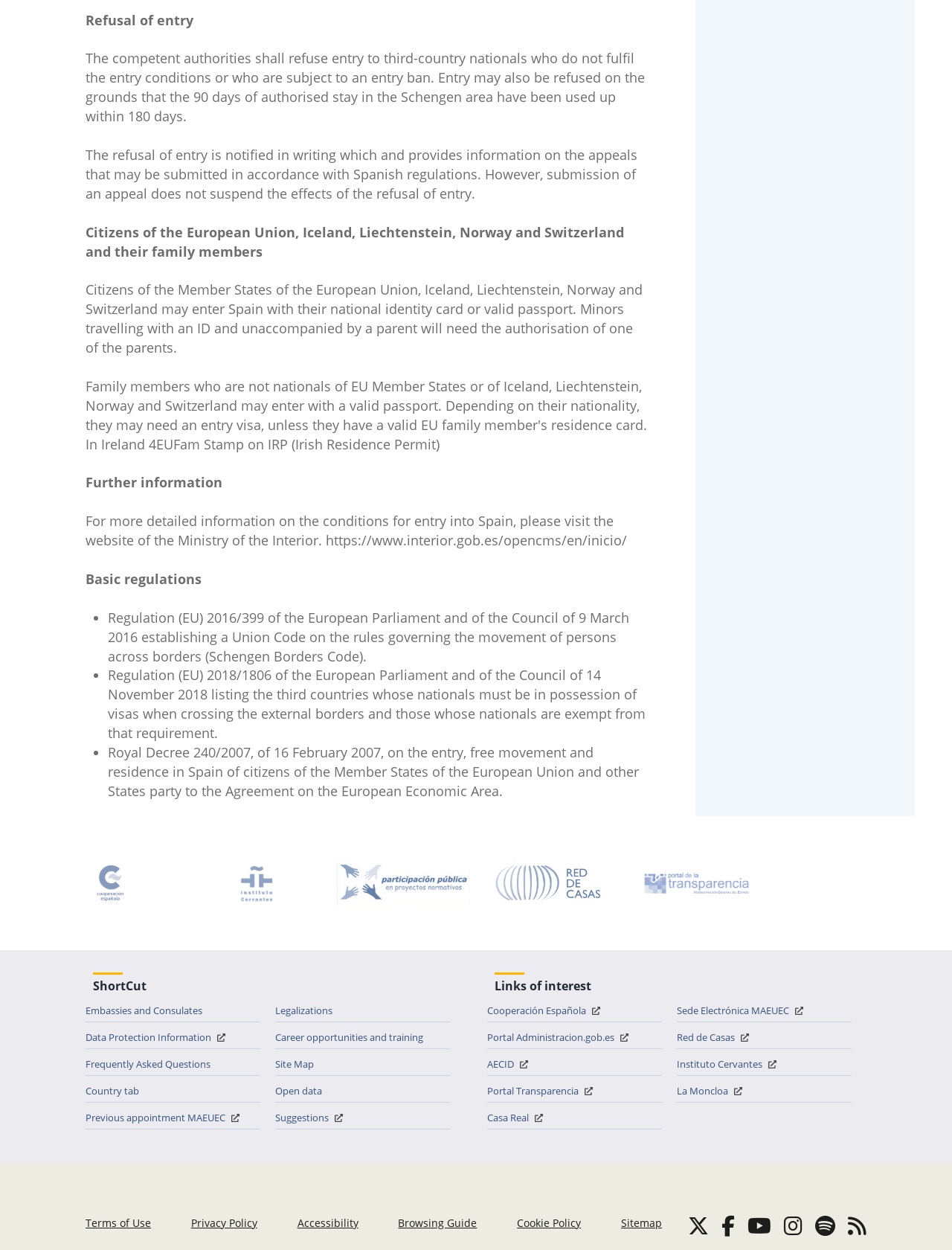What is the name of the regulation establishing a Union Code on the rules governing the movement of persons across borders?
Please use the image to provide a one-word or short phrase answer.

Regulation (EU) 2016/399